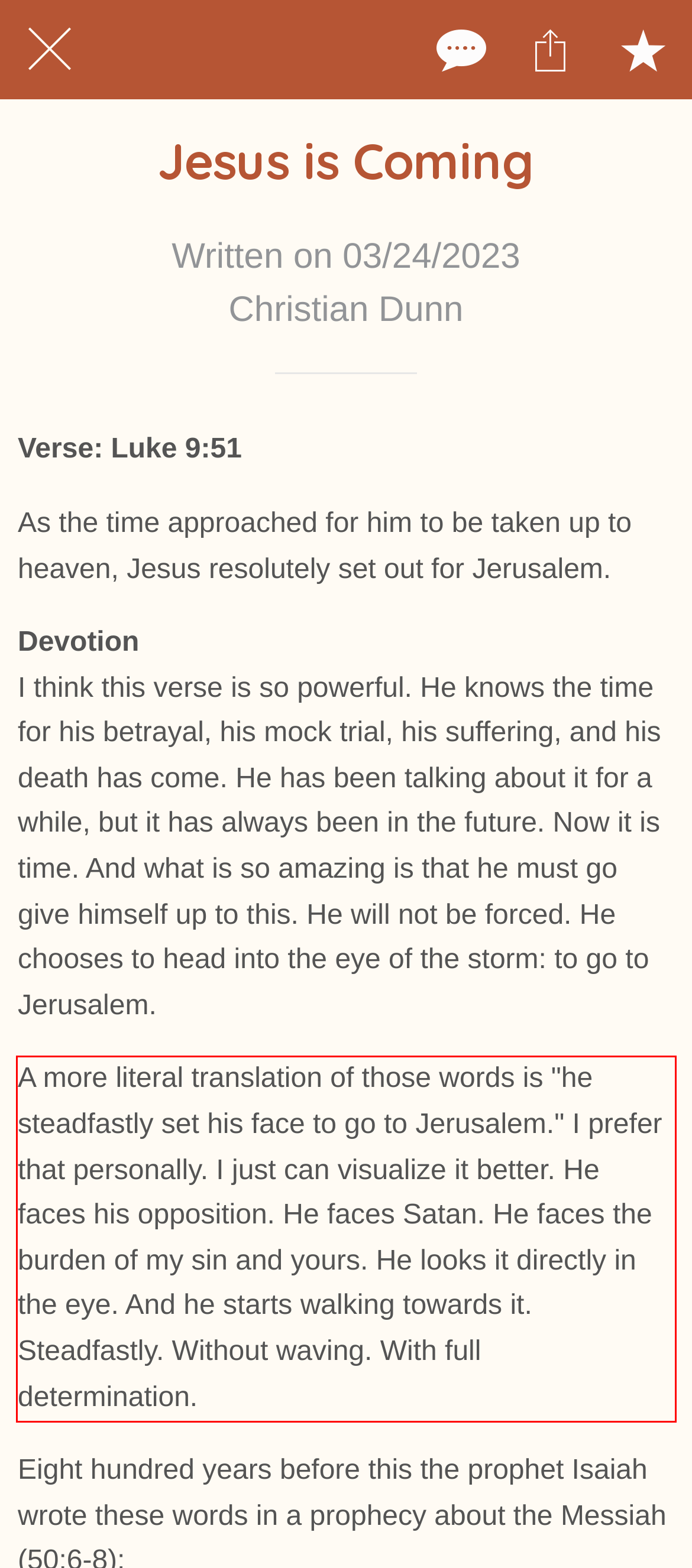Given a webpage screenshot with a red bounding box, perform OCR to read and deliver the text enclosed by the red bounding box.

A more literal translation of those words is "he steadfastly set his face to go to Jerusalem." I prefer that personally. I just can visualize it better. He faces his opposition. He faces Satan. He faces the burden of my sin and yours. He looks it directly in the eye. And he starts walking towards it. Steadfastly. Without waving. With full determination.